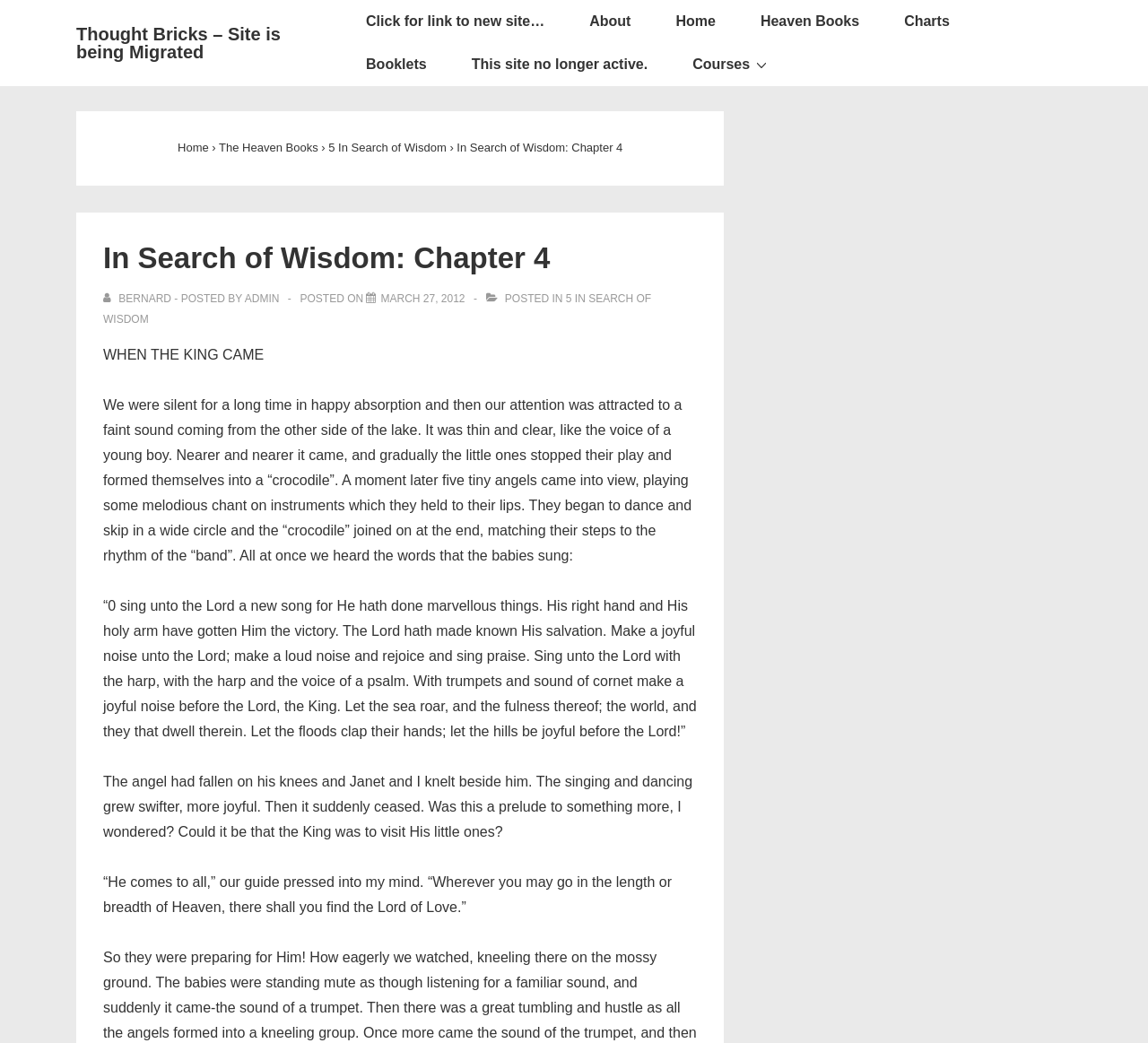Determine the bounding box coordinates of the clickable area required to perform the following instruction: "Check the Courses menu". The coordinates should be represented as four float numbers between 0 and 1: [left, top, right, bottom].

[0.589, 0.041, 0.689, 0.083]